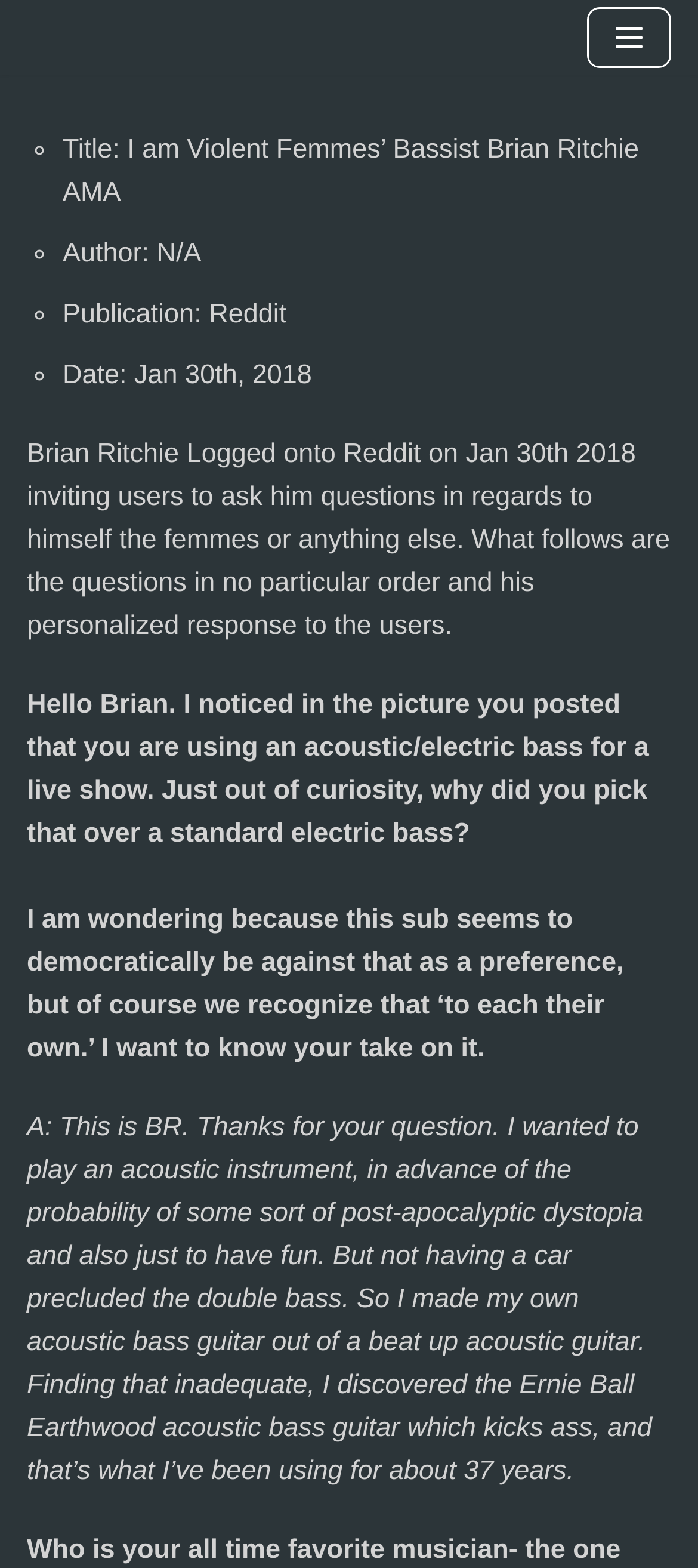Review the image closely and give a comprehensive answer to the question: What is the instrument Brian Ritchie uses for live shows?

I found the answer by reading the first question asked by a user, which mentions that Brian Ritchie uses an acoustic/electric bass for live shows. This question is located below the introduction text on the webpage.